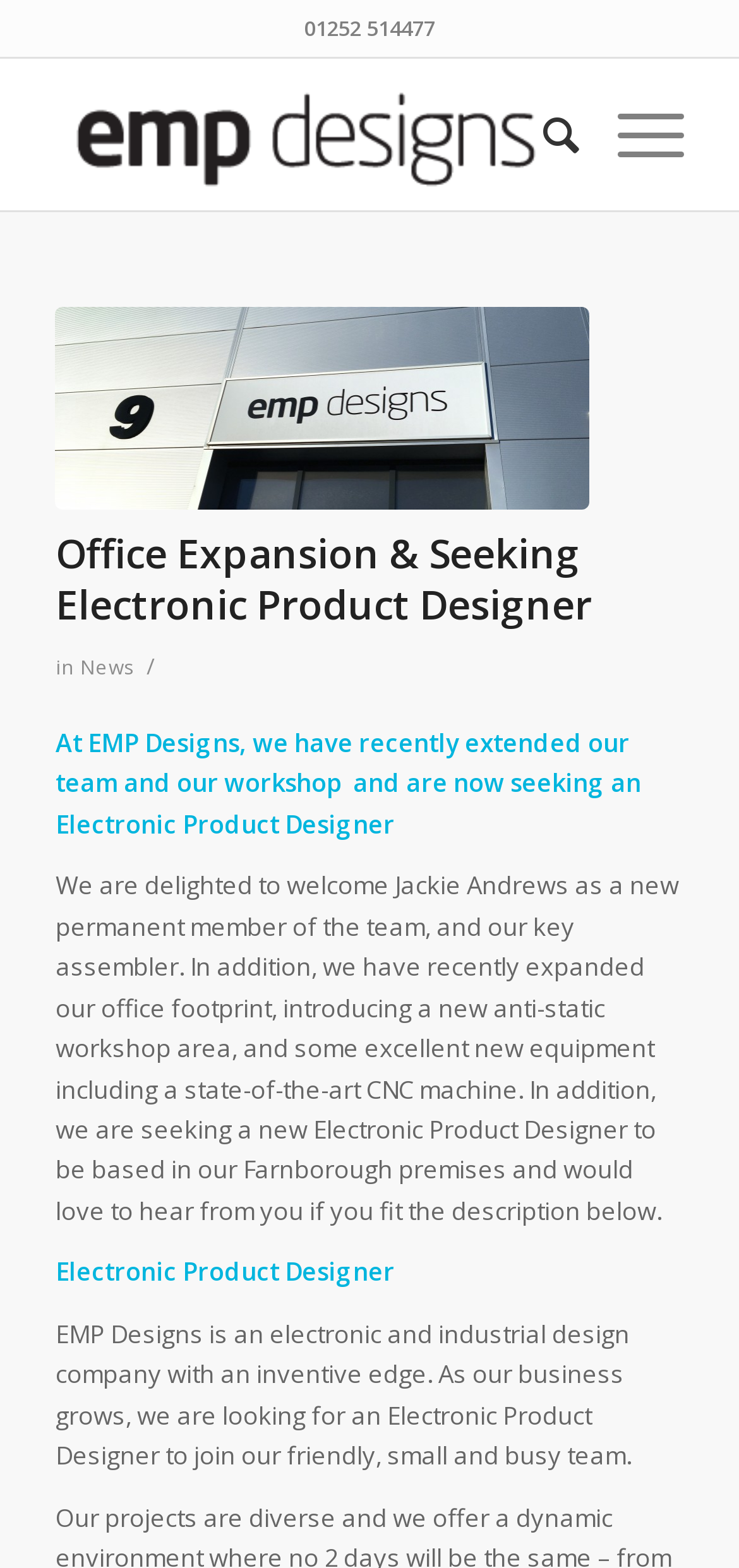For the given element description alt="EMP Designs", determine the bounding box coordinates of the UI element. The coordinates should follow the format (top-left x, top-left y, bottom-right x, bottom-right y) and be within the range of 0 to 1.

[0.075, 0.037, 0.755, 0.134]